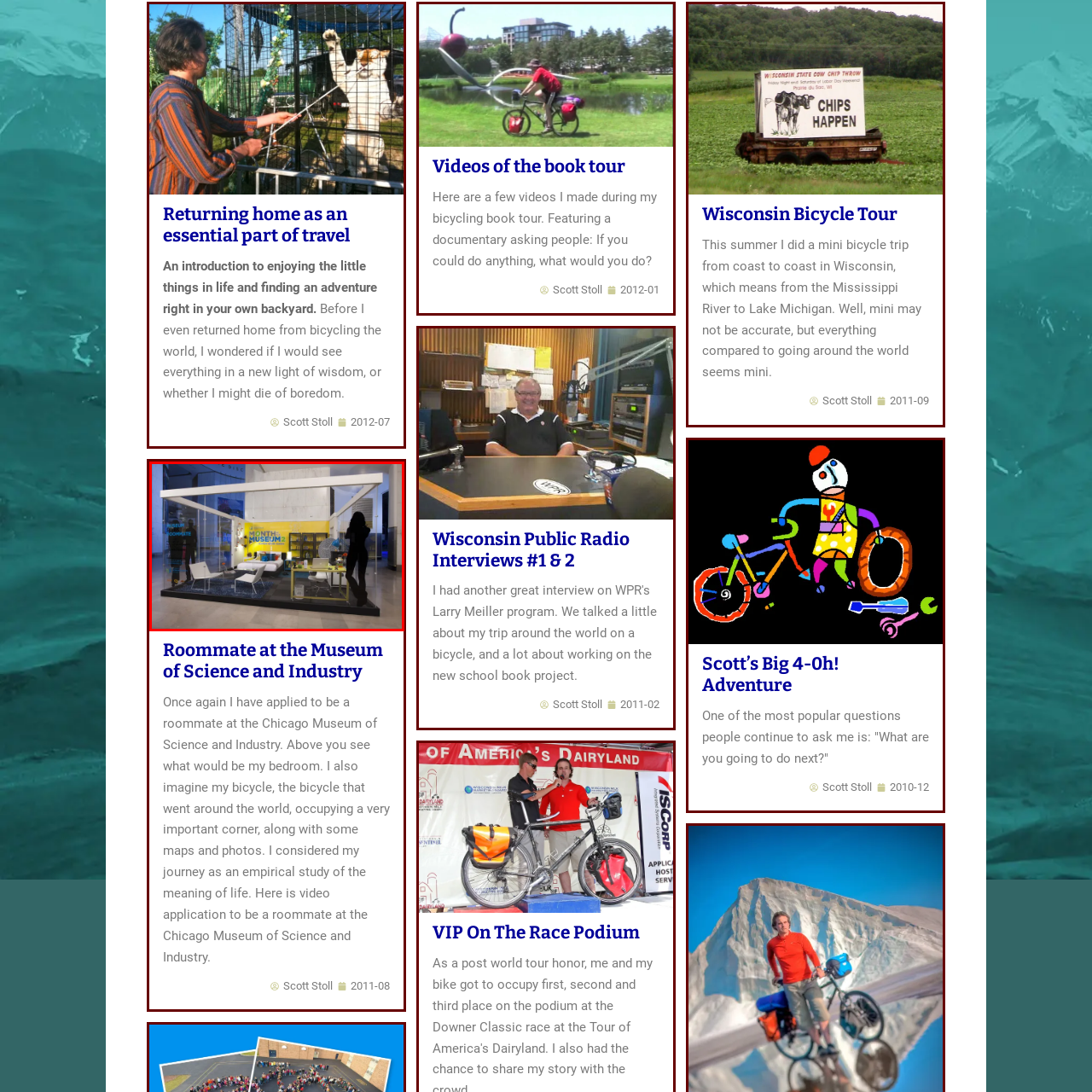Look at the area within the red bounding box, provide a one-word or phrase response to the following question: How many figures are standing outside the glass enclosure?

Two